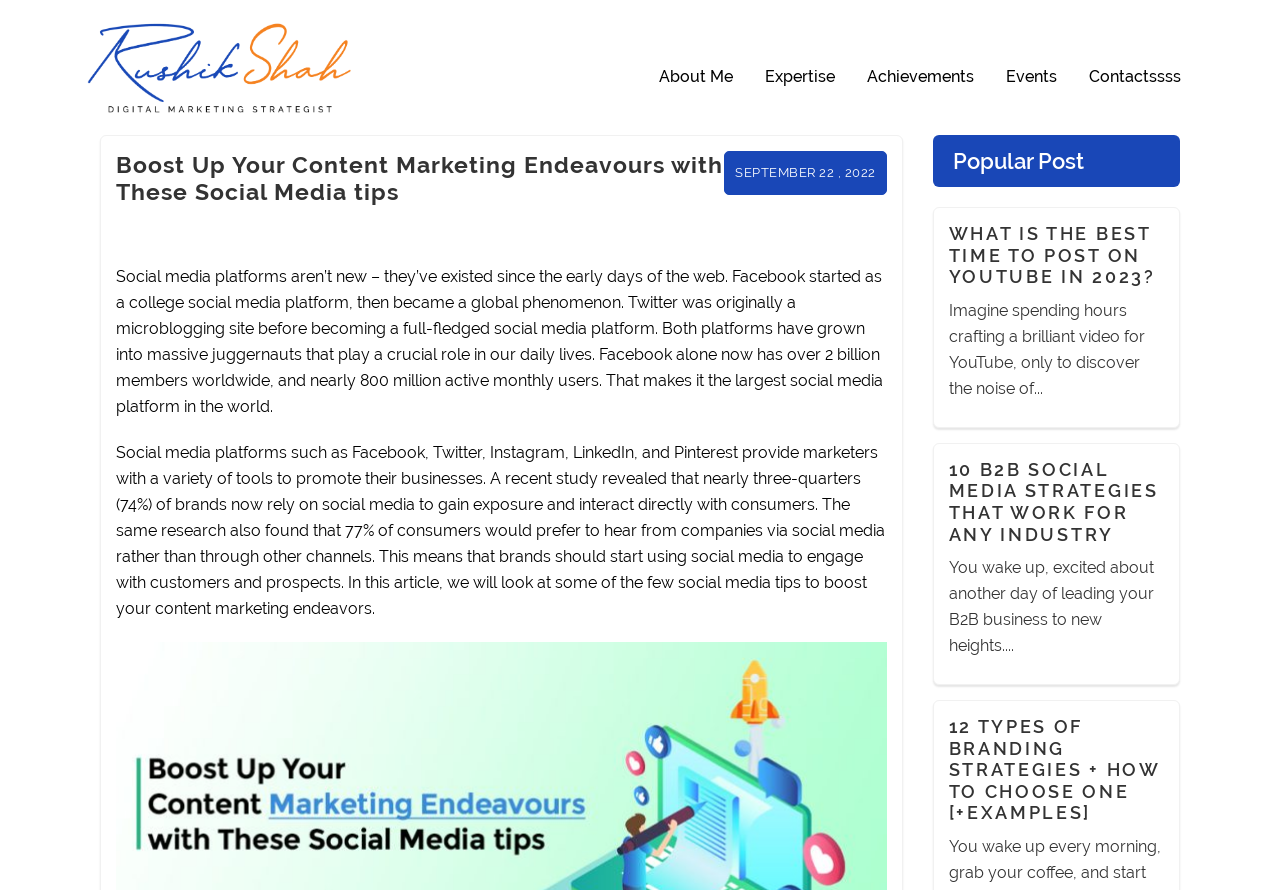Identify the bounding box coordinates of the clickable region required to complete the instruction: "Visit the About Me page". The coordinates should be given as four float numbers within the range of 0 and 1, i.e., [left, top, right, bottom].

[0.504, 0.059, 0.584, 0.115]